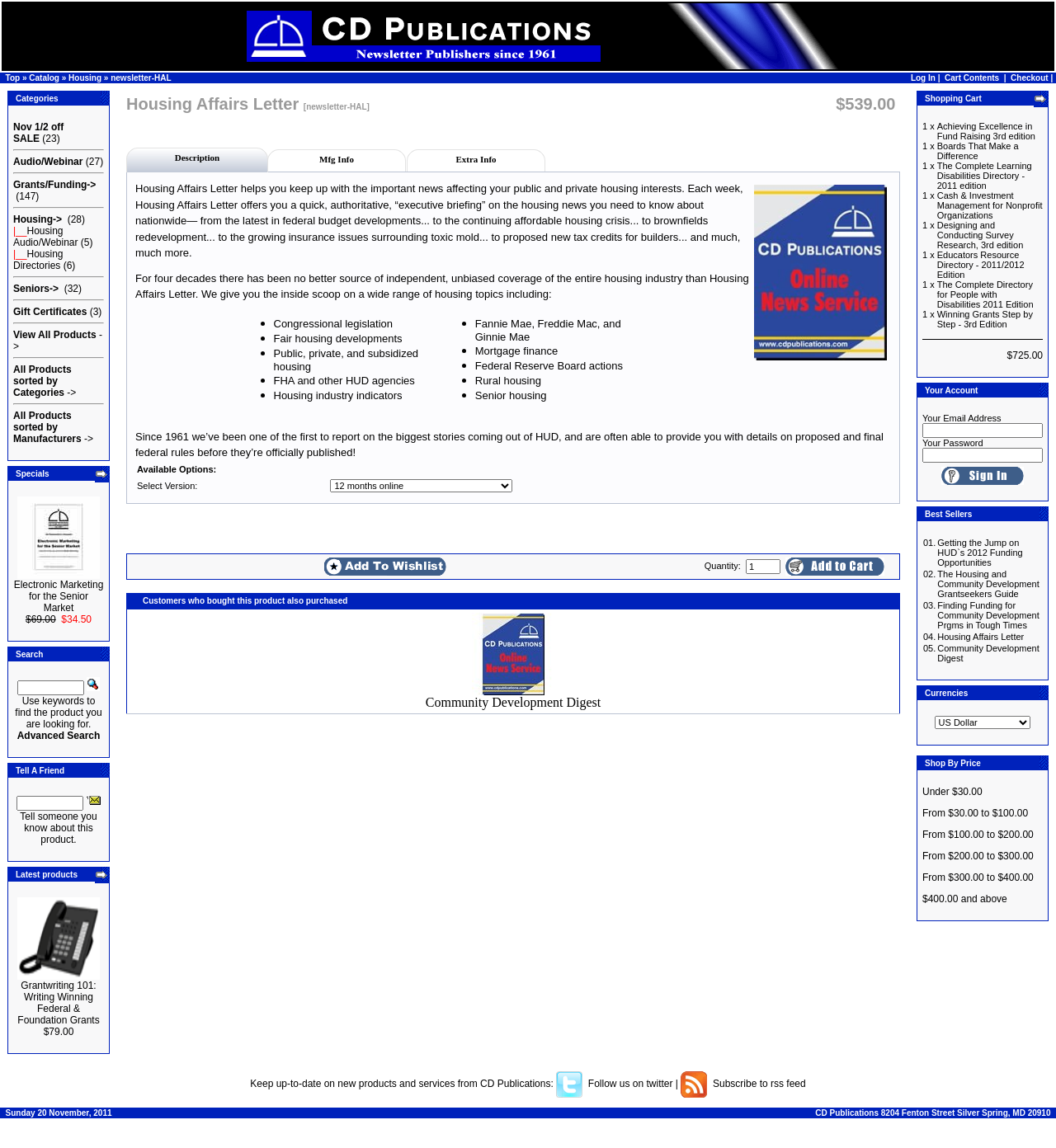Can you provide the bounding box coordinates for the element that should be clicked to implement the instruction: "View newsletter-HAL"?

[0.105, 0.064, 0.162, 0.072]